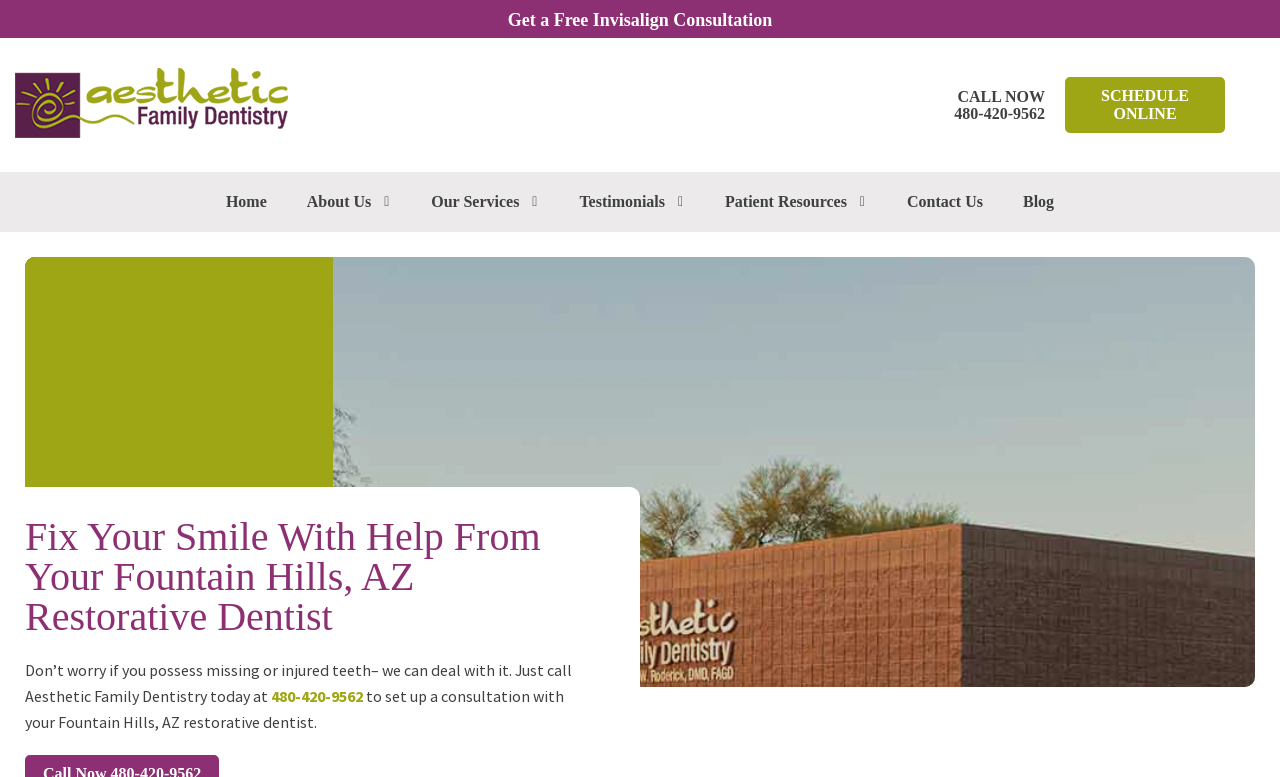What is the location of the dentist?
Refer to the image and give a detailed response to the question.

I found the location of the dentist by looking at the static text 'Fix Your Smile With Help From Your Fountain Hills, AZ Restorative Dentist' and the meta description, which mentions 'Fountain Hills, AZ'.